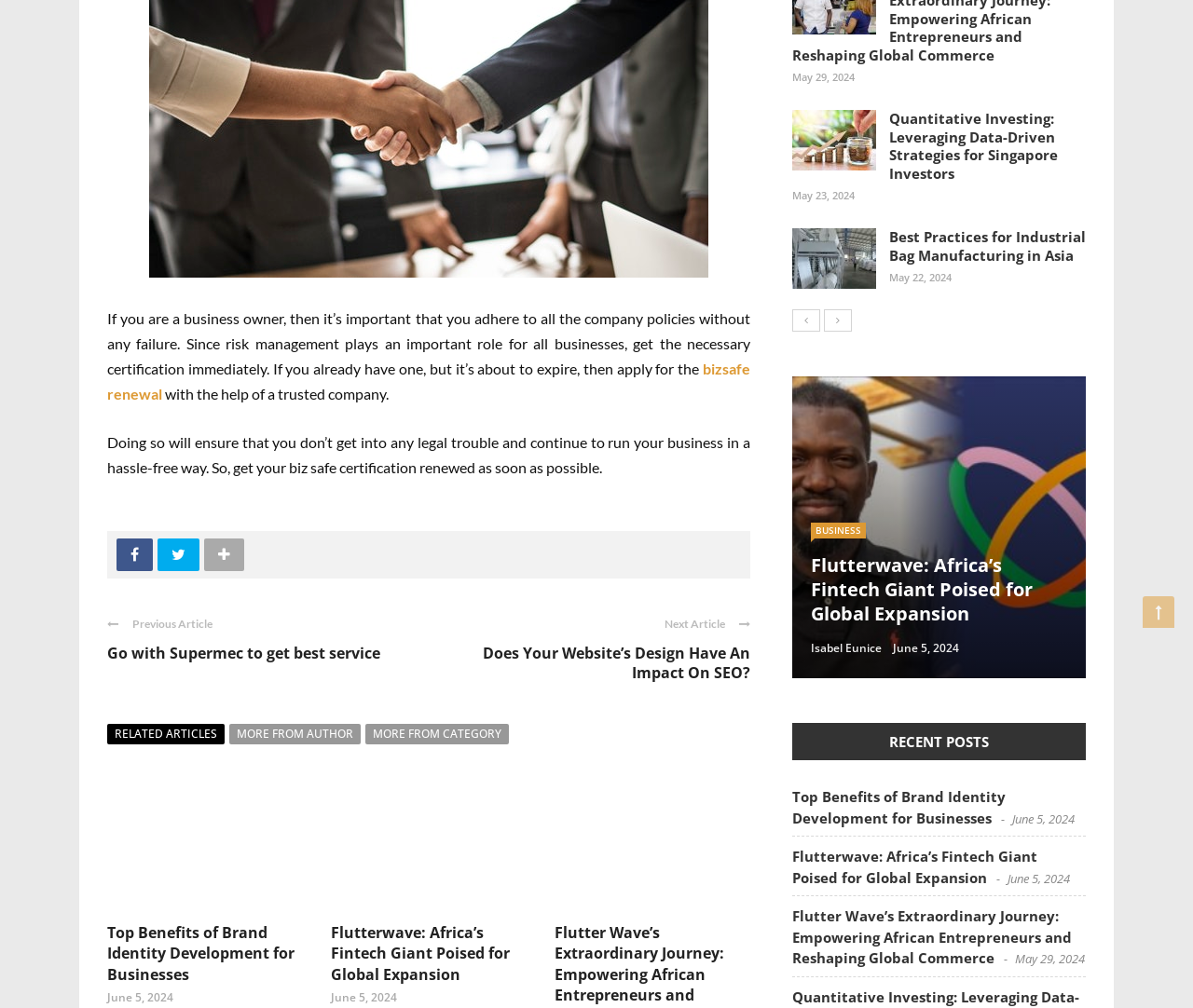Find the coordinates for the bounding box of the element with this description: "More from category".

[0.306, 0.718, 0.427, 0.738]